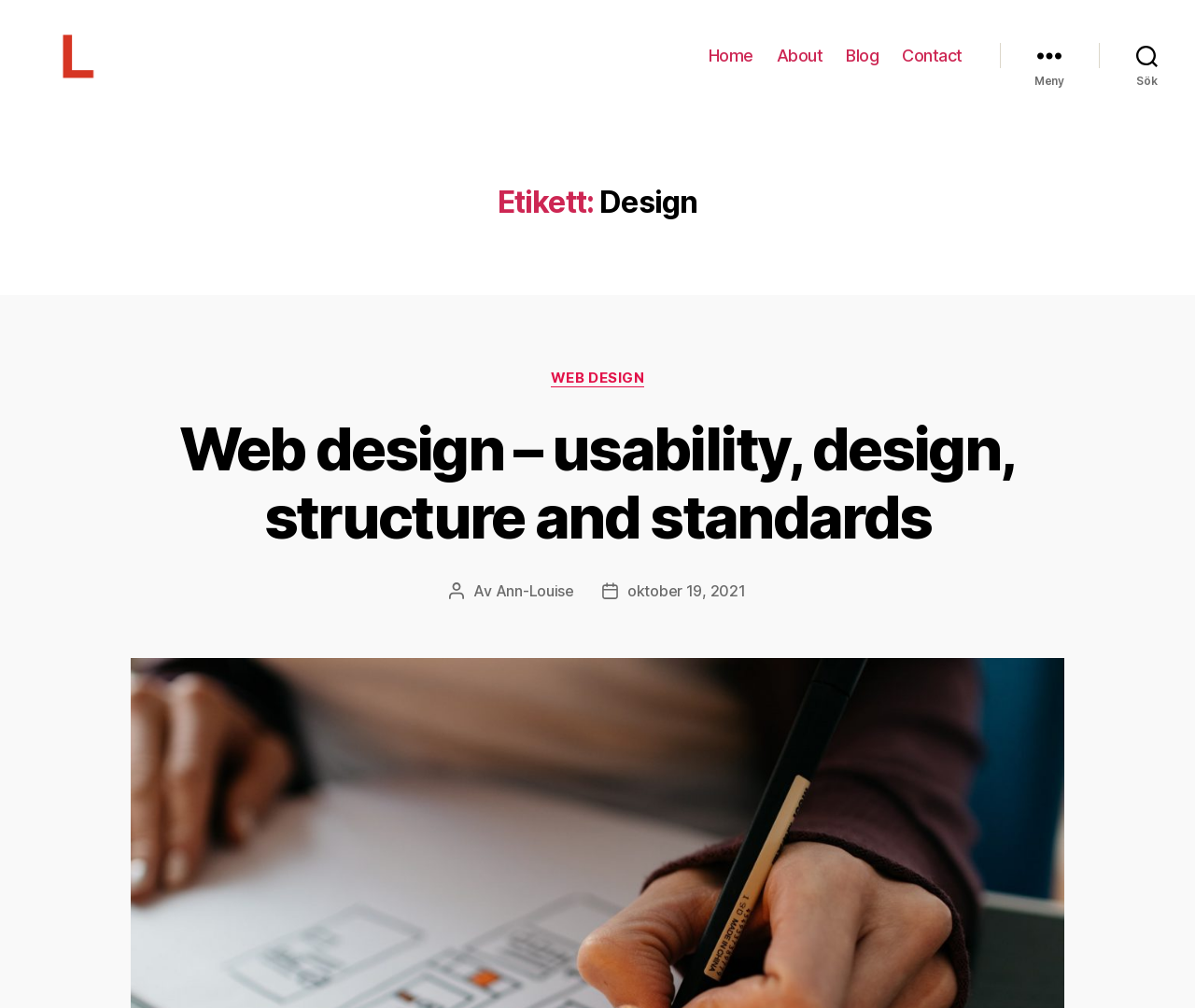Identify the bounding box coordinates of the part that should be clicked to carry out this instruction: "View articles in the 'Sustainability' category".

None